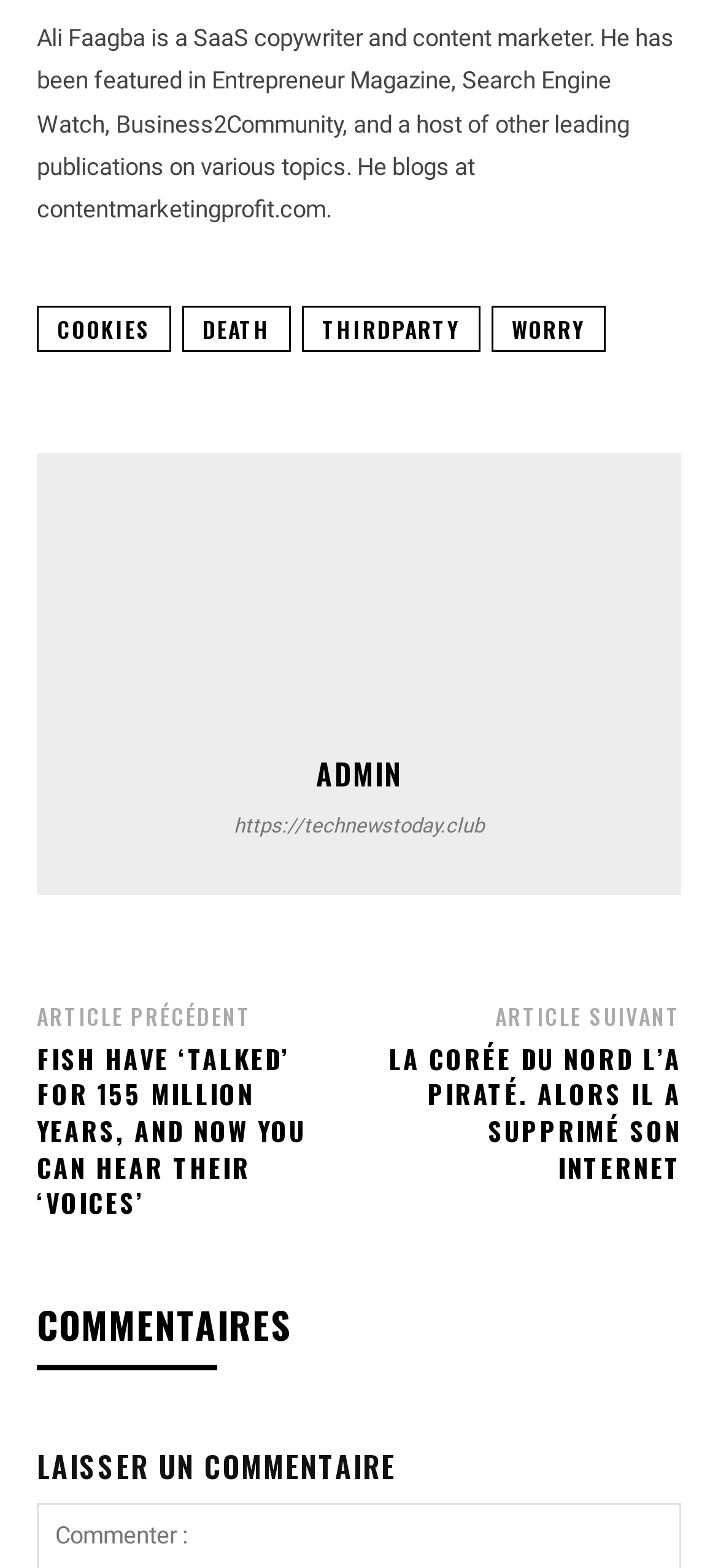Pinpoint the bounding box coordinates of the clickable area necessary to execute the following instruction: "read the article about fish talking". The coordinates should be given as four float numbers between 0 and 1, namely [left, top, right, bottom].

[0.051, 0.662, 0.426, 0.779]